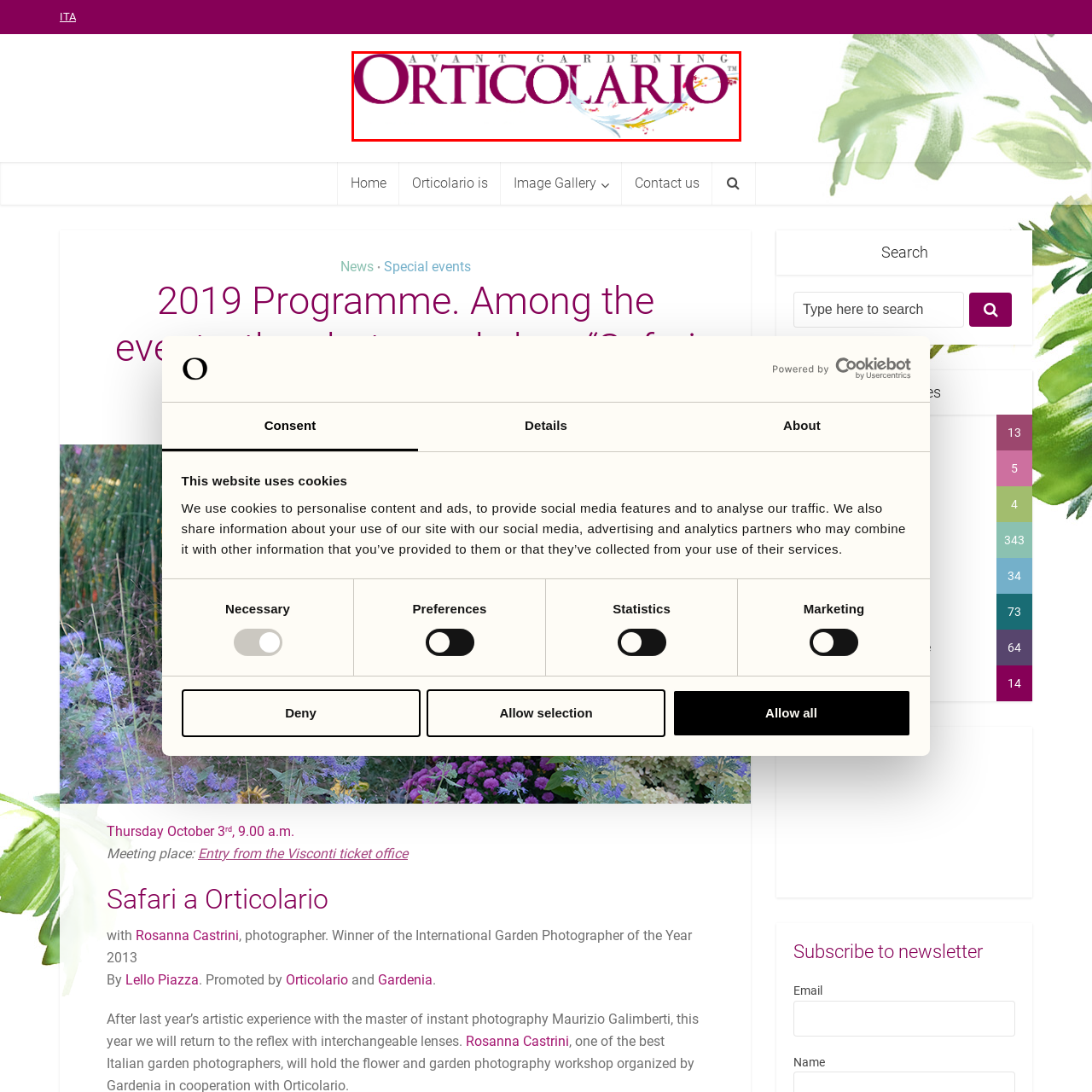Illustrate the image within the red boundary with a detailed caption.

The image prominently features the logo for "Orticolario," an event focused on avant-garde gardening. The design showcases elegant typography with the word "ORTICOLARIO" emphasized in a rich purple hue, reflecting the event's dedication to creativity and horticultural excellence. Accompanying the text is a graceful, stylized design element, depicting flowing lines and subtle accents that evoke the beauty of nature. This logo not only represents the event but also captures its essence as a hub for gardening enthusiasts and professionals alike, celebrating innovation in gardening practices.